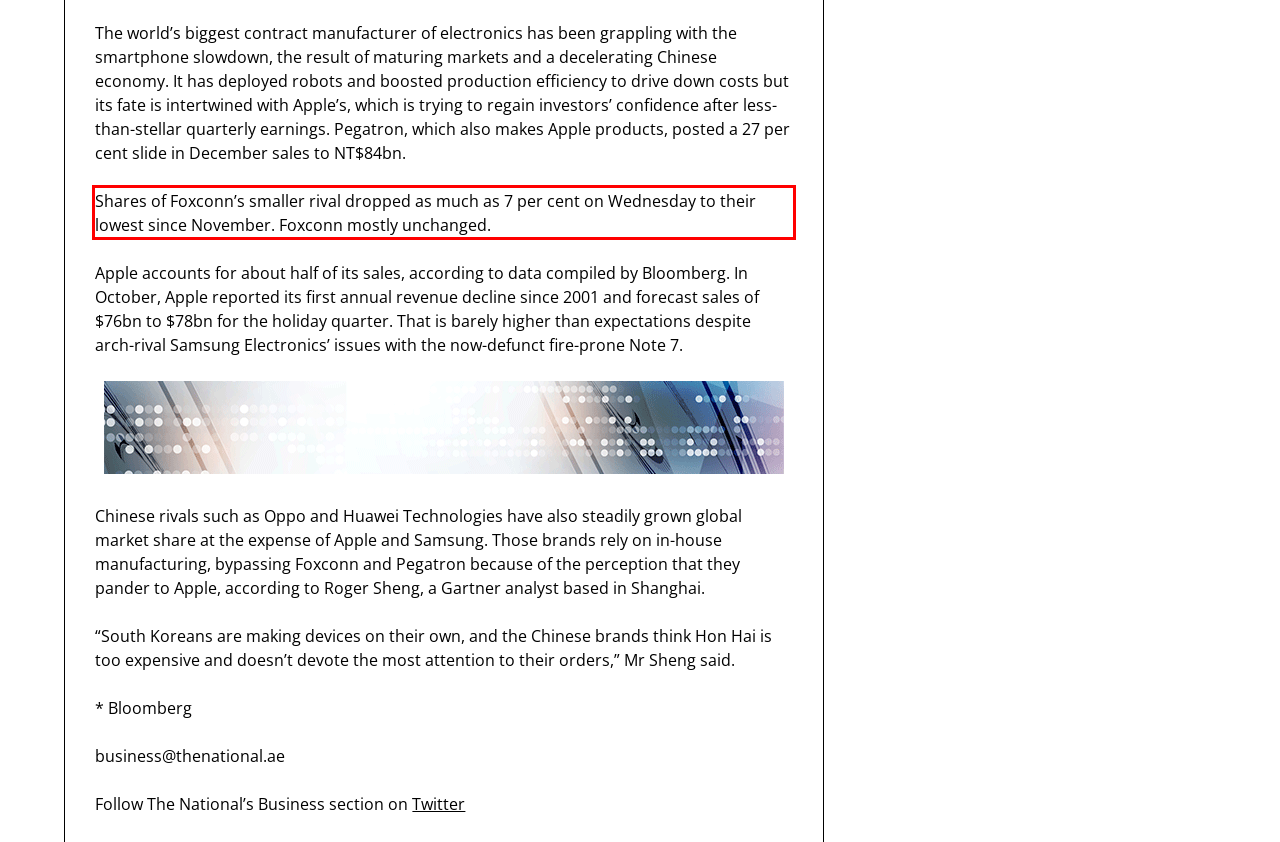Review the screenshot of the webpage and recognize the text inside the red rectangle bounding box. Provide the extracted text content.

Shares of Foxconn’s smaller rival dropped as much as 7 per cent on Wednesday to their lowest since November. Foxconn mostly unchanged.